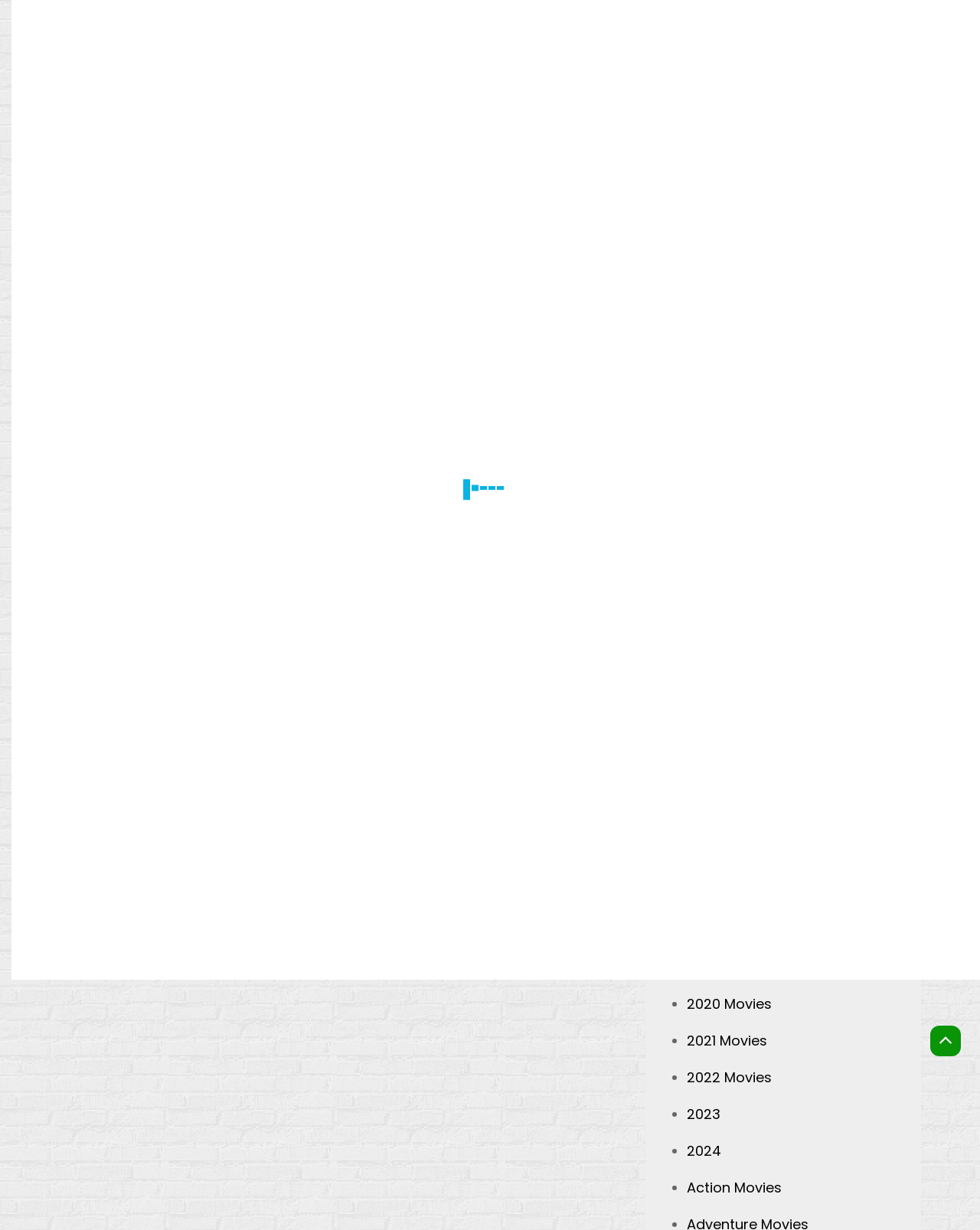Indicate the bounding box coordinates of the element that needs to be clicked to satisfy the following instruction: "Go to the home page". The coordinates should be four float numbers between 0 and 1, i.e., [left, top, right, bottom].

[0.314, 0.016, 0.355, 0.046]